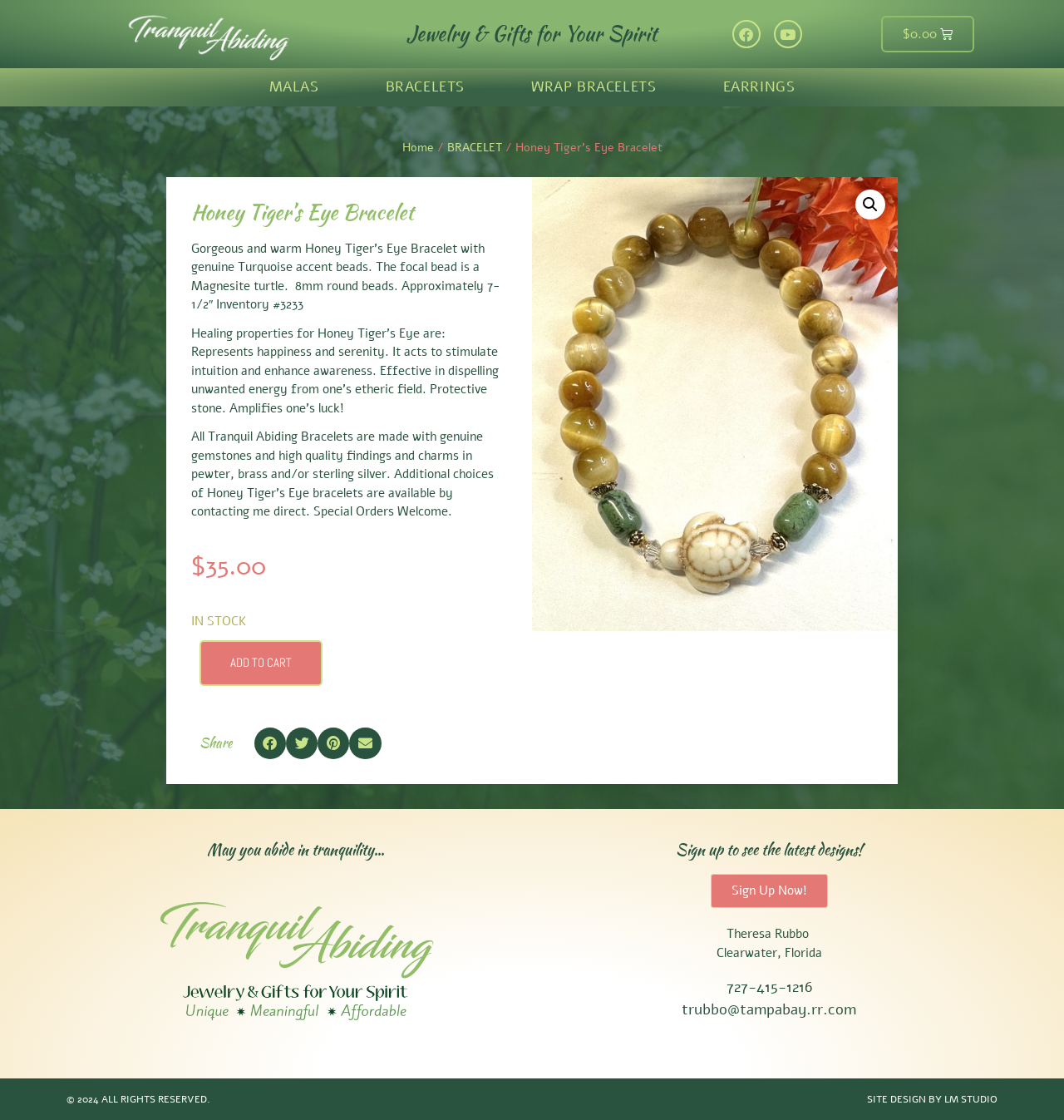From the image, can you give a detailed response to the question below:
What is the type of stone in the bracelet?

I found the answer by looking at the heading 'Honey Tiger’s Eye Bracelet' and the description 'Gorgeous and warm Honey Tiger’s Eye Bracelet with genuine Turquoise accent beads.' which indicates that the bracelet is made of Honey Tiger's Eye stone.